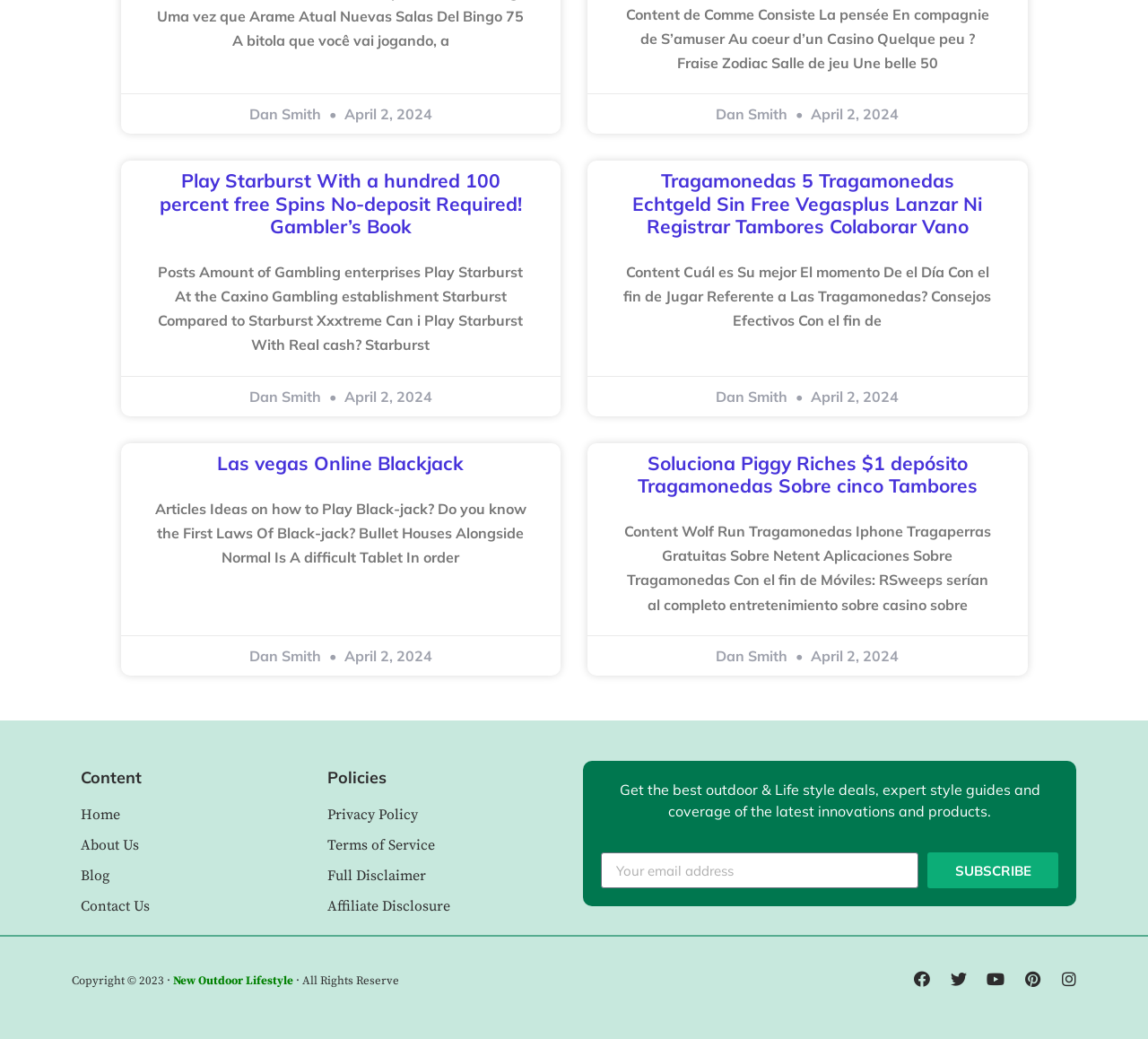From the screenshot, find the bounding box of the UI element matching this description: "Las vegas Online Blackjack". Supply the bounding box coordinates in the form [left, top, right, bottom], each a float between 0 and 1.

[0.189, 0.434, 0.404, 0.457]